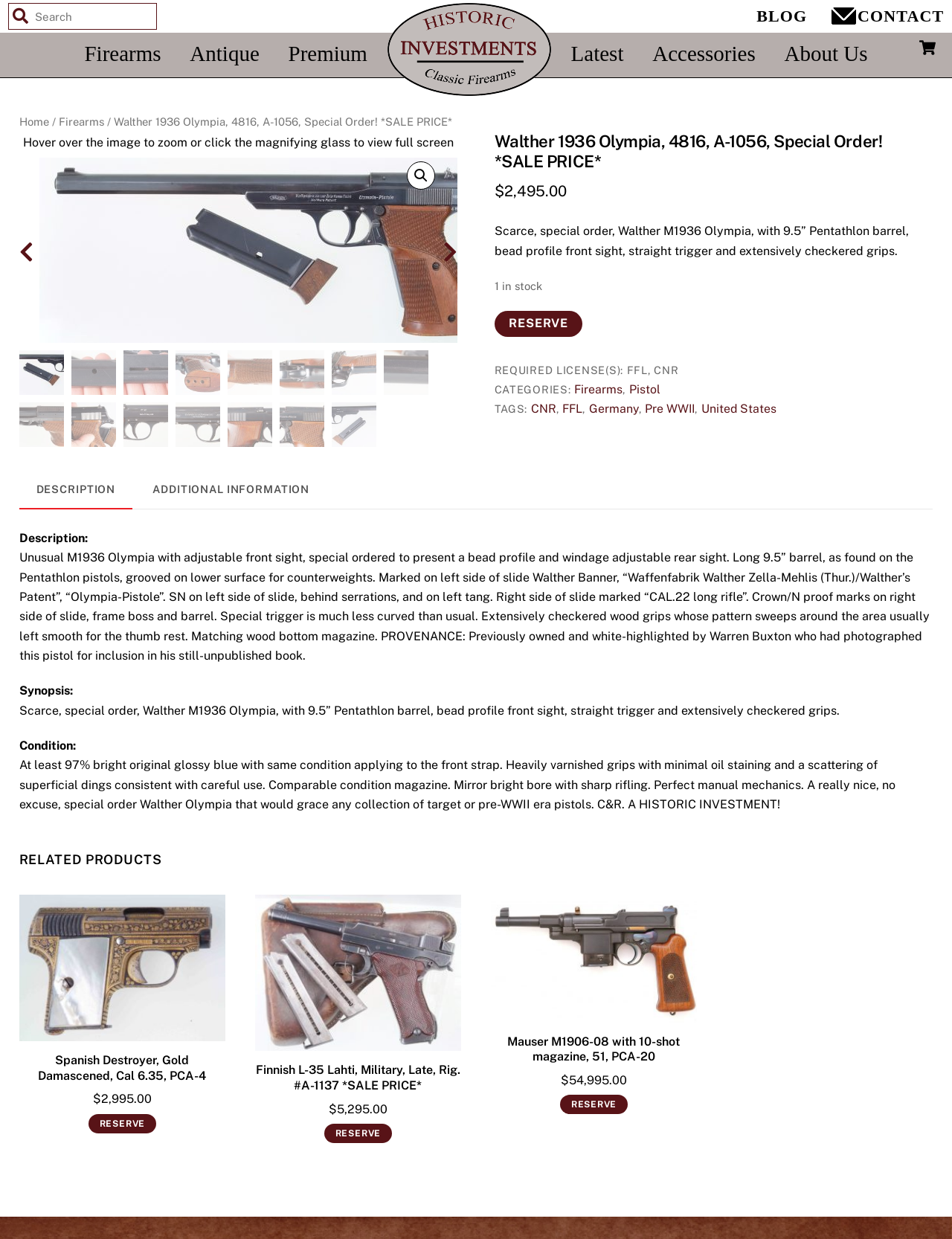What is the length of the Pentathlon barrel?
Please craft a detailed and exhaustive response to the question.

The length of the Pentathlon barrel is mentioned in the product description as '9.5” Pentathlon barrel', indicating that the barrel length is 9.5 inches.